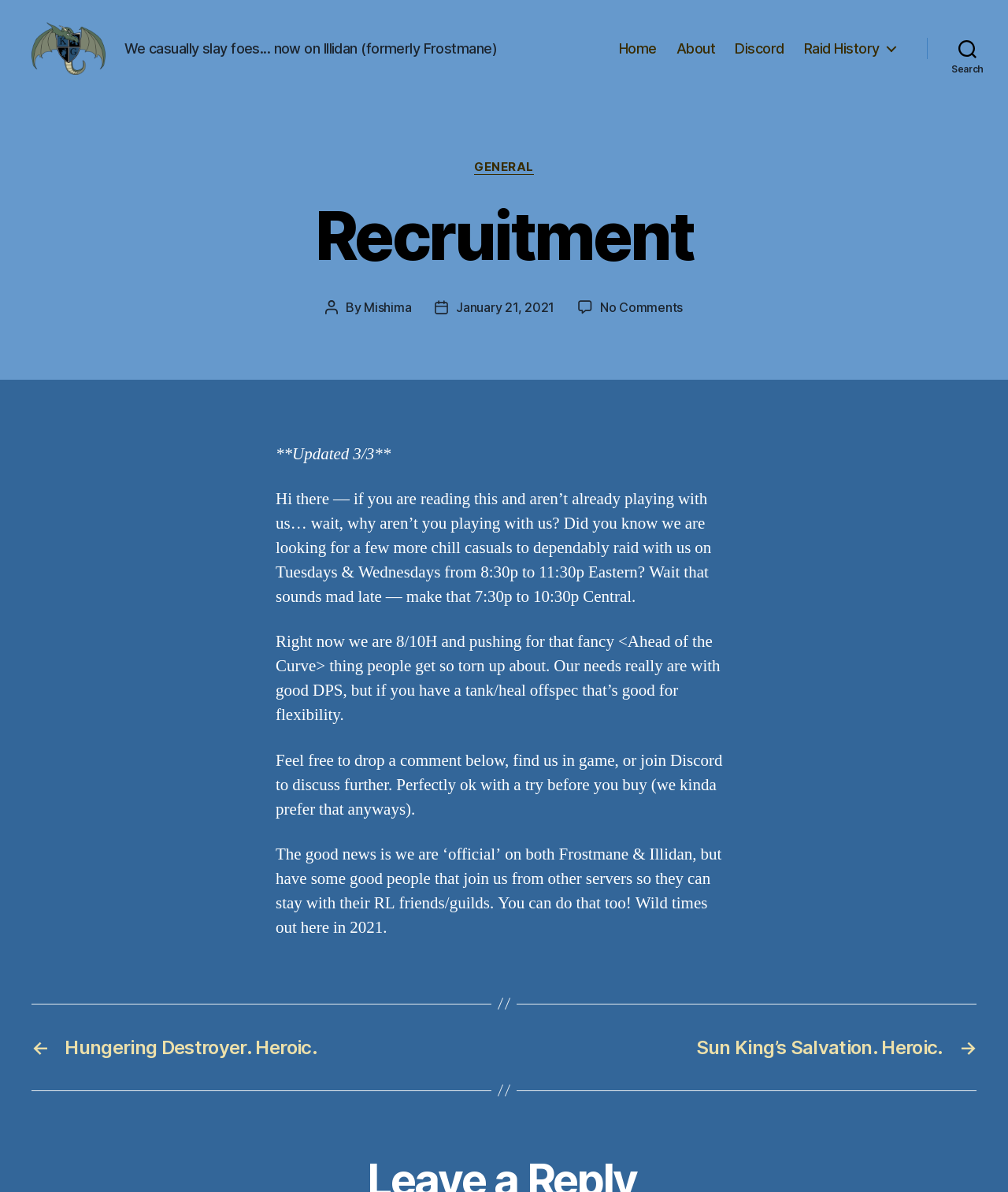What is the preferred way to contact the guild?
Please give a detailed and elaborate explanation in response to the question.

The preferred way to contact the guild can be found in the main content section of the webpage, where it is written as 'Feel free to drop a comment below, find us in game, or join Discord to discuss further.'